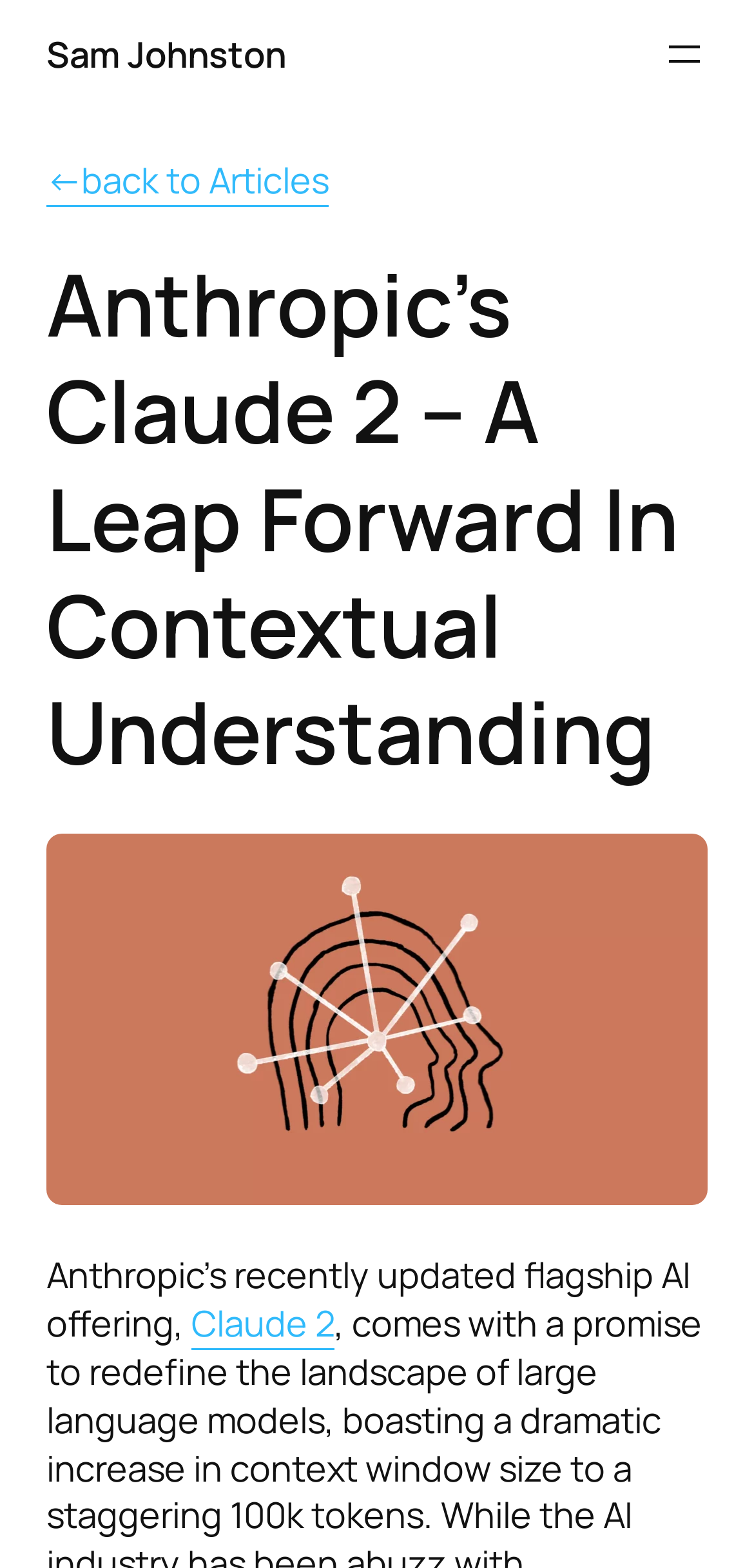What is the purpose of the button at the top right?
Refer to the image and provide a one-word or short phrase answer.

Open menu